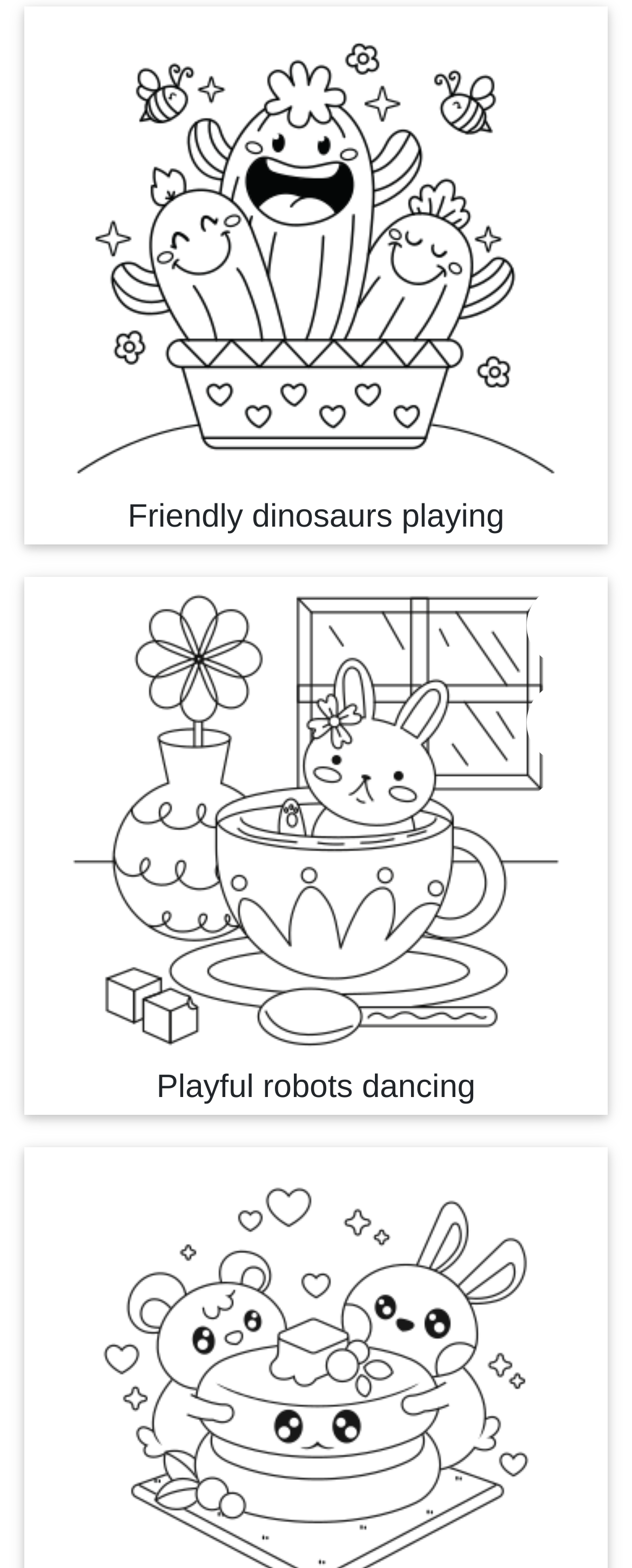Please identify the bounding box coordinates of the element that needs to be clicked to perform the following instruction: "Paint the 'Playful robots dancing' image online".

[0.833, 0.559, 0.962, 0.611]